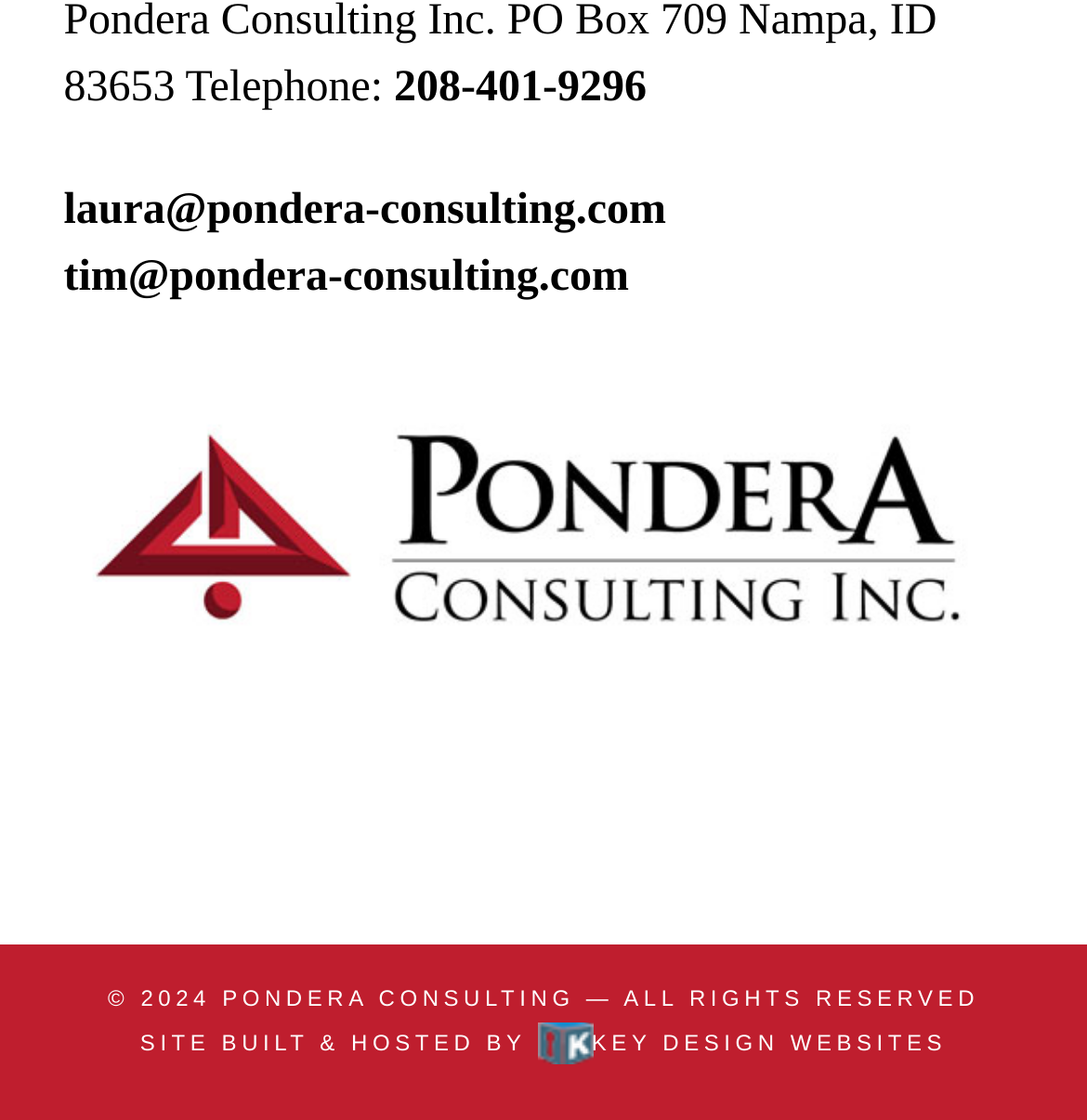What is the year of the copyright?
Could you answer the question in a detailed manner, providing as much information as possible?

I found the year of the copyright by looking at the bottom of the webpage, where I saw a static text with the text '© 2024'.